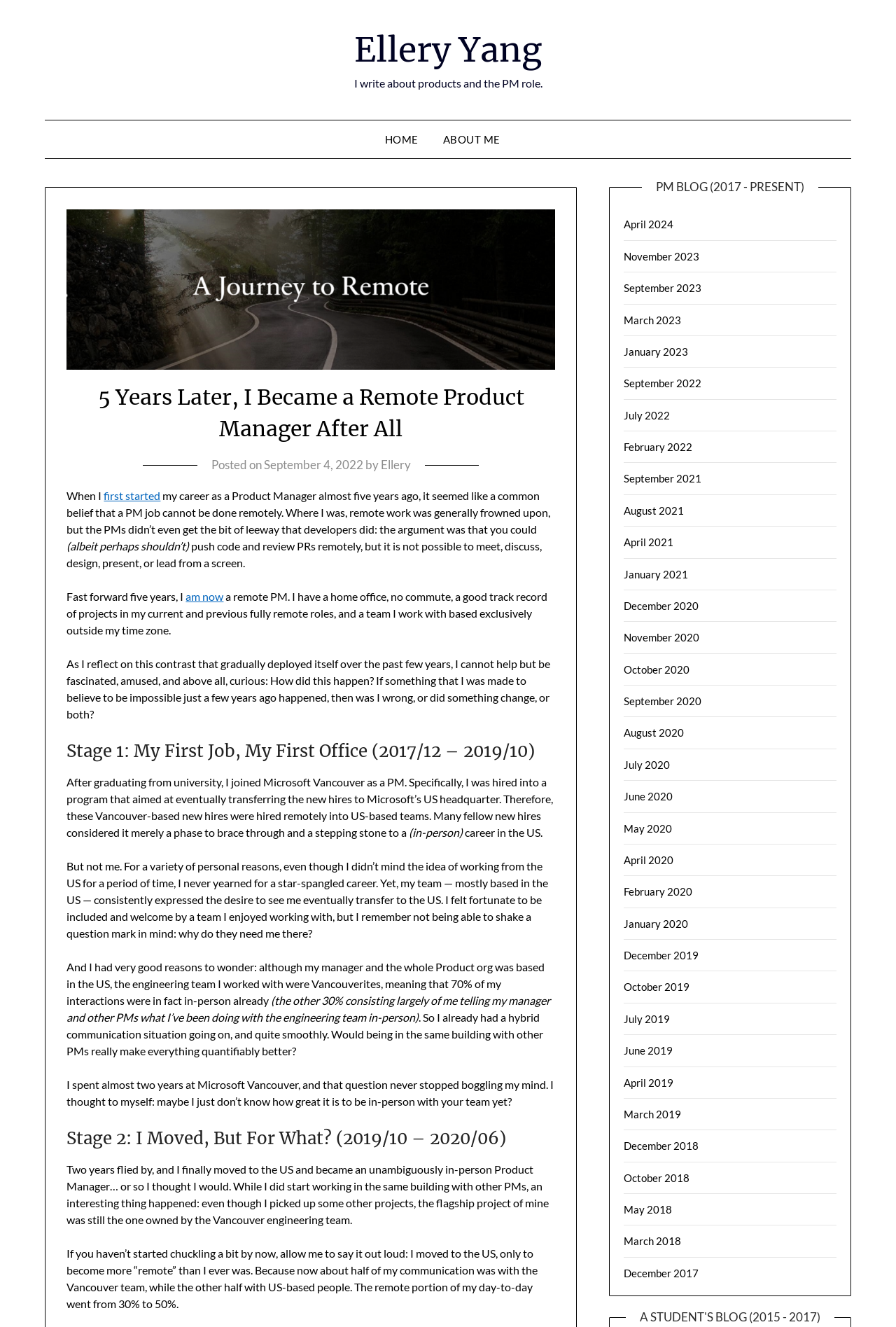What was the author's initial concern about remote work?
Provide an in-depth answer to the question, covering all aspects.

The author mentions that they initially thought that remote work as a Product Manager would not be possible because it would be difficult to meet, discuss, design, present, or lead from a screen, indicating that their initial concern was about the ability to effectively communicate and collaborate with their team remotely.